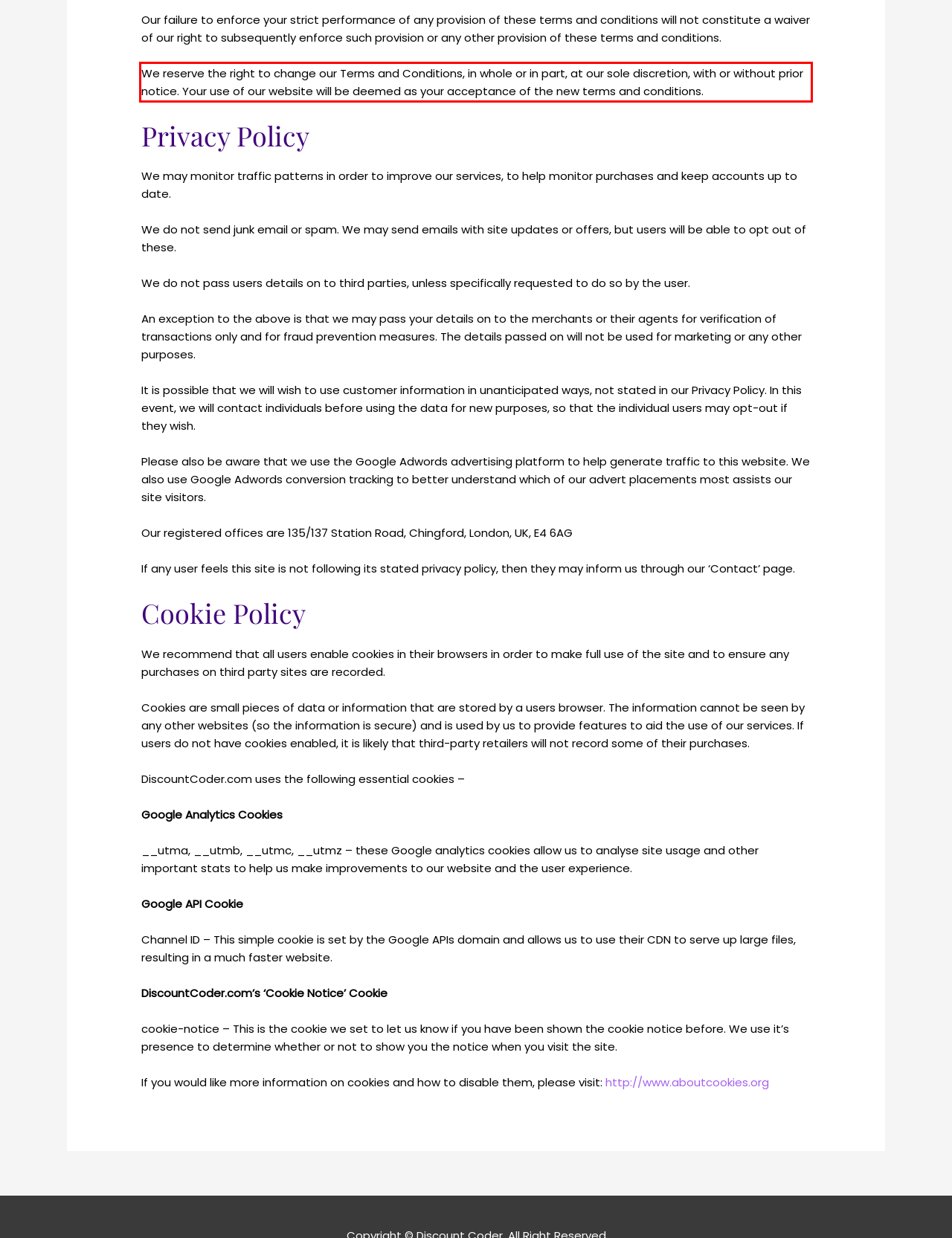Please identify the text within the red rectangular bounding box in the provided webpage screenshot.

We reserve the right to change our Terms and Conditions, in whole or in part, at our sole discretion, with or without prior notice. Your use of our website will be deemed as your acceptance of the new terms and conditions.